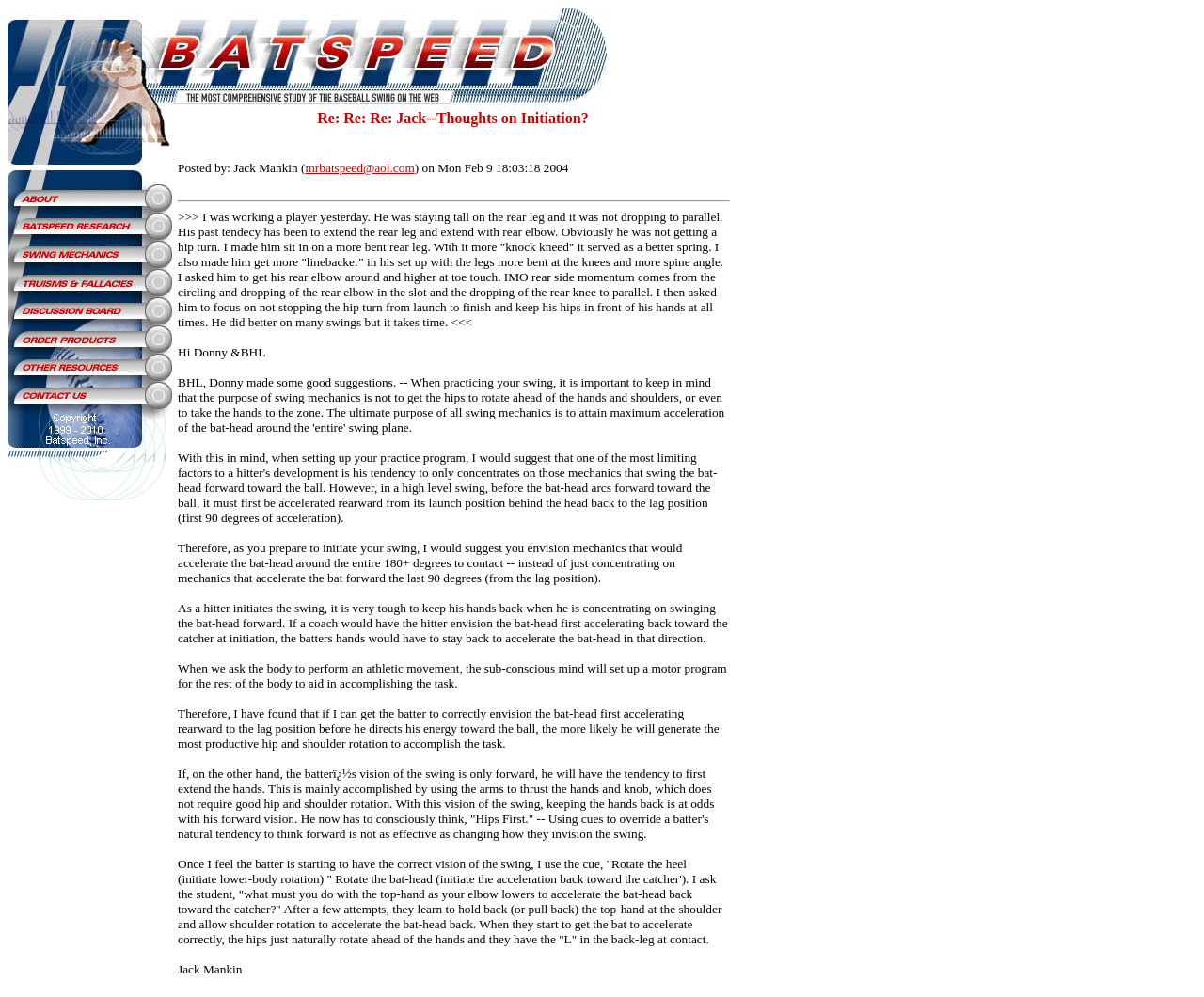Give a concise answer using only one word or phrase for this question:
What is the purpose of the 'Discussion Board' section?

Forum for discussion